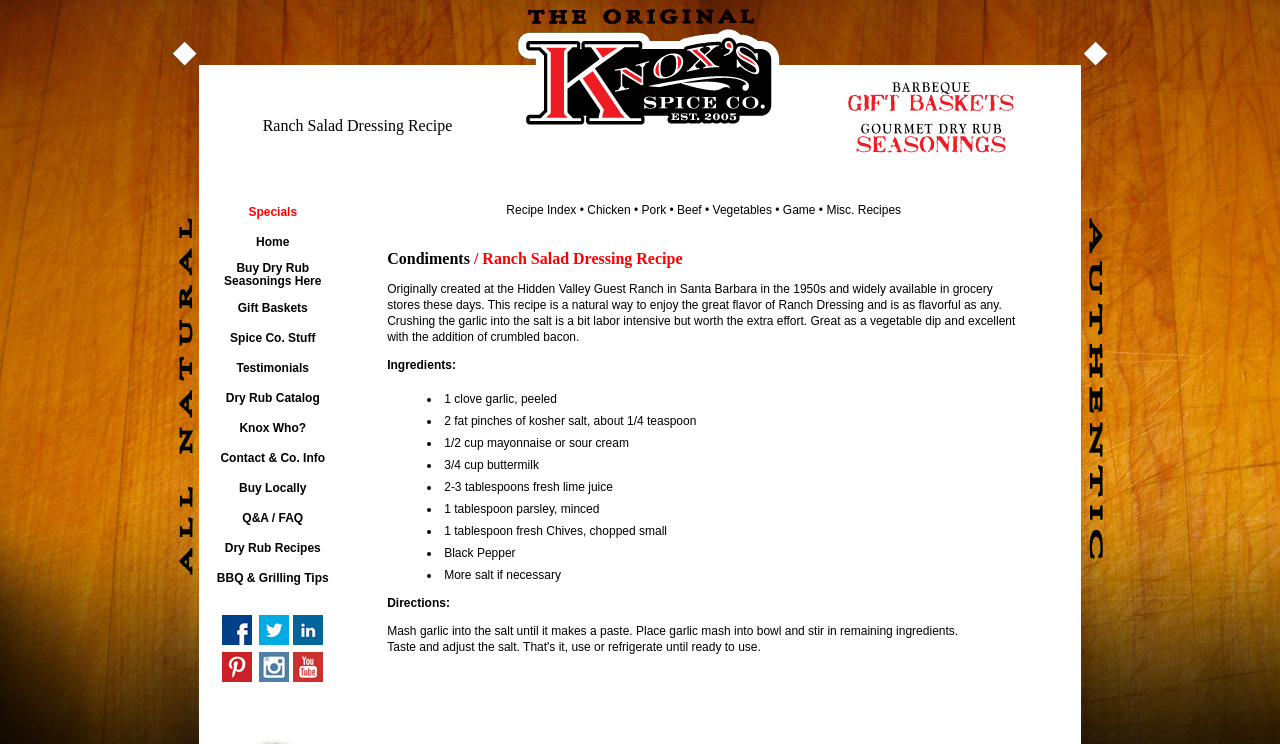Find the bounding box coordinates for the HTML element described in this sentence: "Recipe Index". Provide the coordinates as four float numbers between 0 and 1, in the format [left, top, right, bottom].

[0.396, 0.273, 0.45, 0.292]